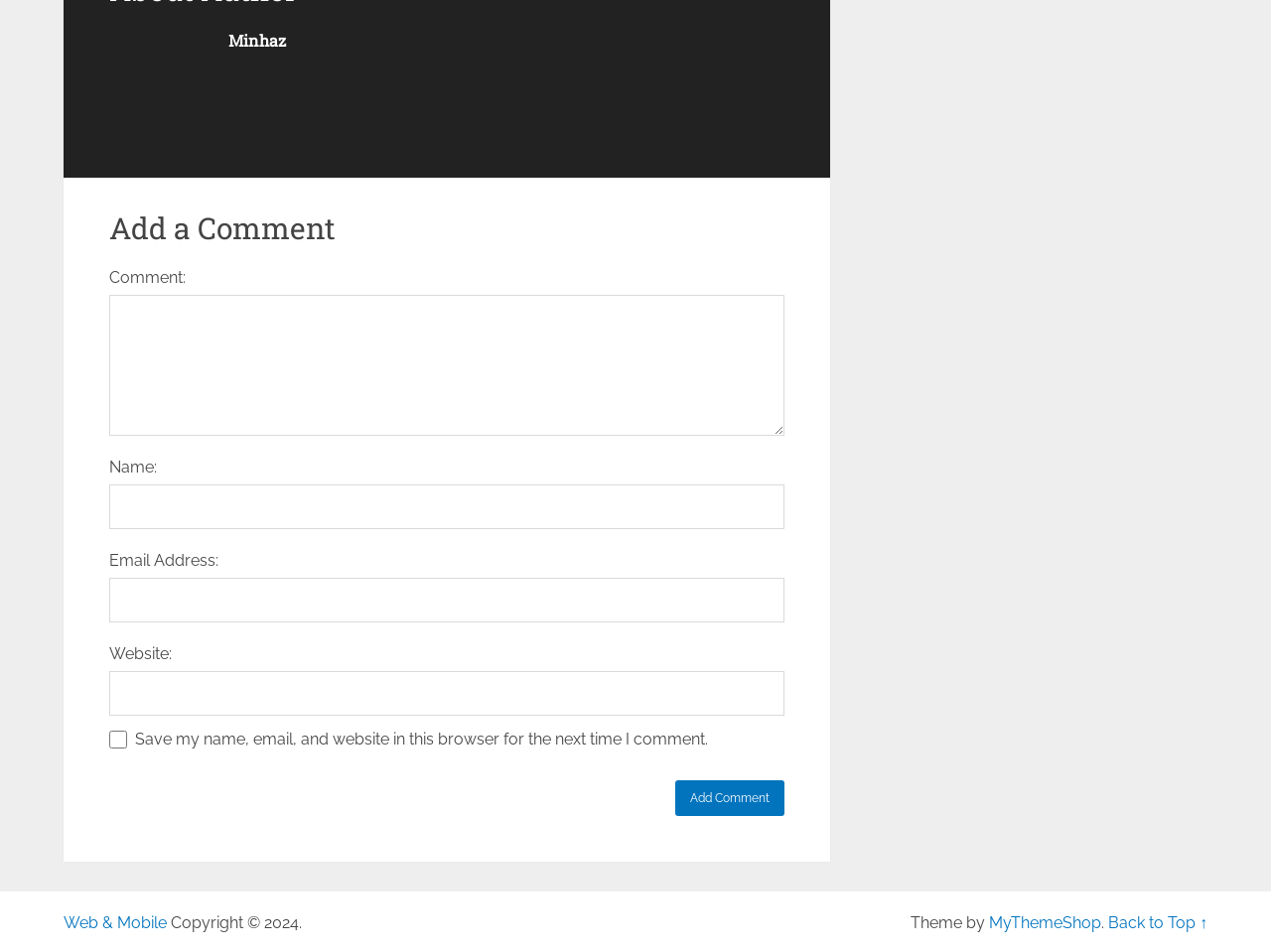Using the element description MyThemeShop, predict the bounding box coordinates for the UI element. Provide the coordinates in (top-left x, top-left y, bottom-right x, bottom-right y) format with values ranging from 0 to 1.

[0.778, 0.959, 0.866, 0.979]